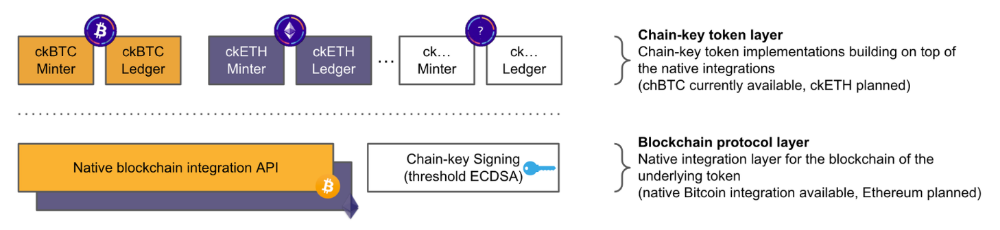What technology is used for secure signing of transactions?
Refer to the image and provide a thorough answer to the question.

The question inquires about the technology used for secure signing of transactions in the Chain-key Signing layer. According to the caption, this technology is threshold ECDSA, which enables secure signing of transactions and verification of operations on both Bitcoin and Ethereum networks.